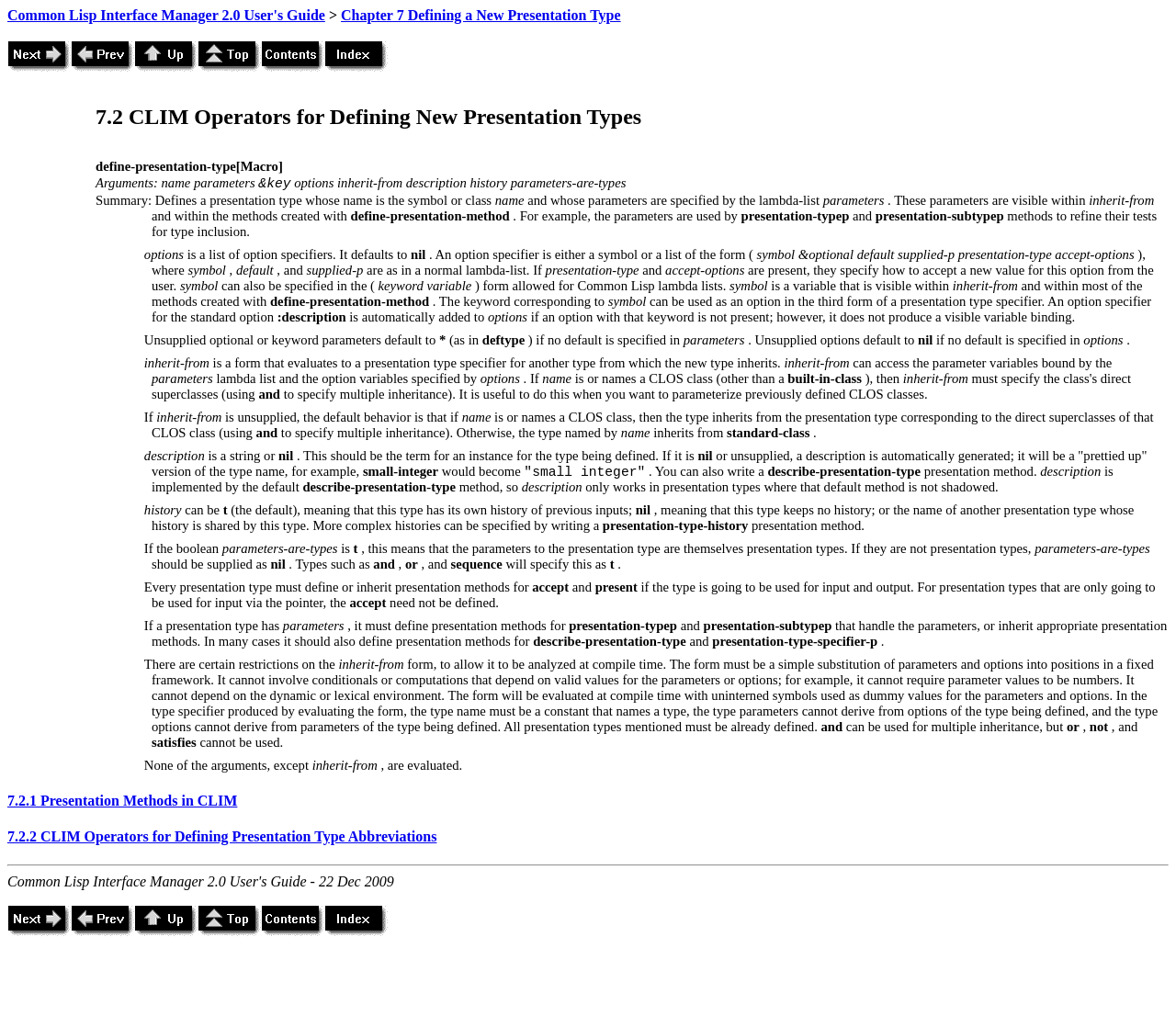What is the purpose of the options list?
Observe the image and answer the question with a one-word or short phrase response.

Specifies options for the presentation type